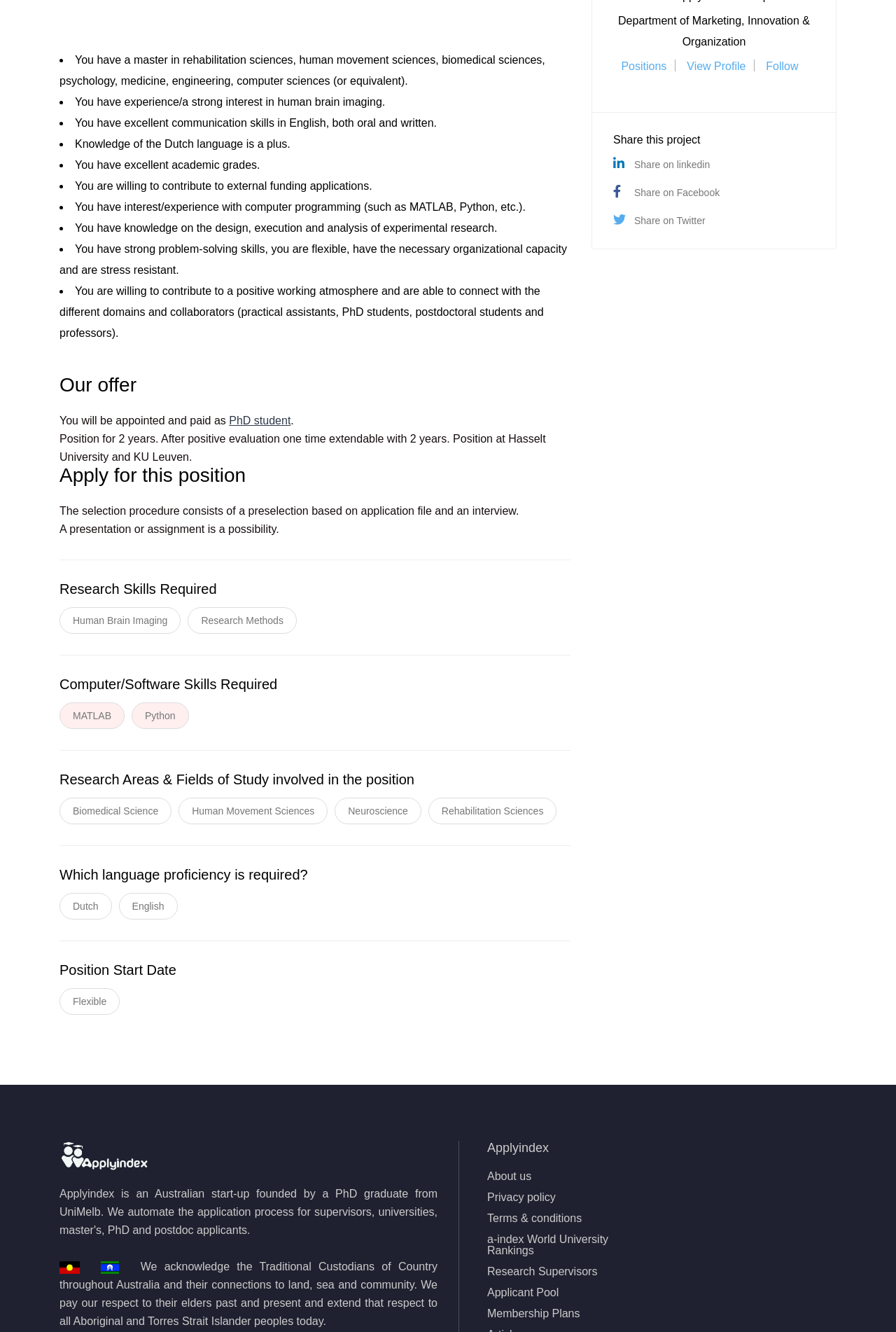Please identify the bounding box coordinates of the element I should click to complete this instruction: 'Share on LinkedIn'. The coordinates should be given as four float numbers between 0 and 1, like this: [left, top, right, bottom].

[0.684, 0.118, 0.909, 0.129]